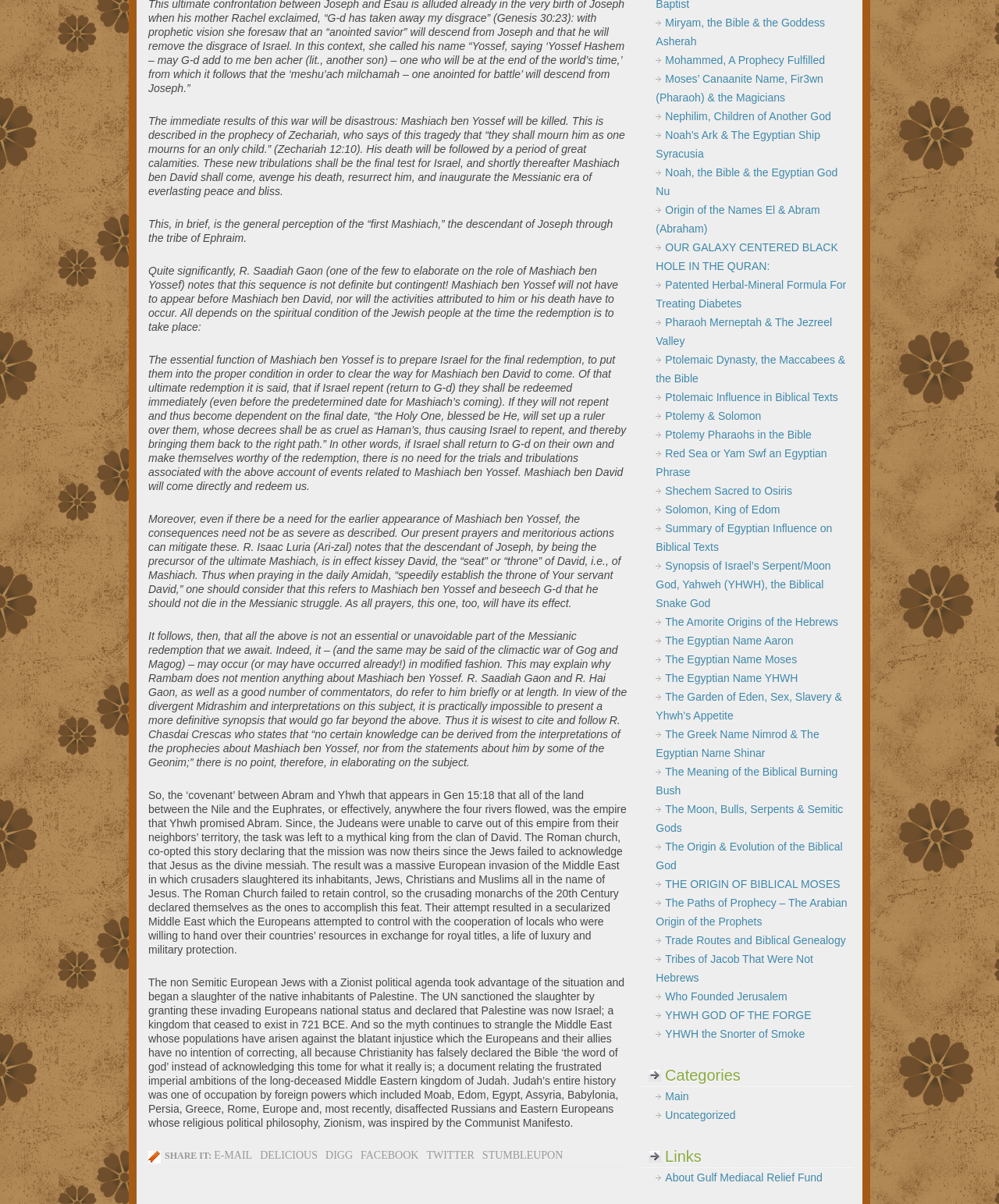What is the role of Mashiach ben Yossef?
Refer to the screenshot and deliver a thorough answer to the question presented.

According to the text, Mashiach ben Yossef's essential function is to prepare Israel for the final redemption, to put them into the proper condition in order to clear the way for Mashiach ben David to come.